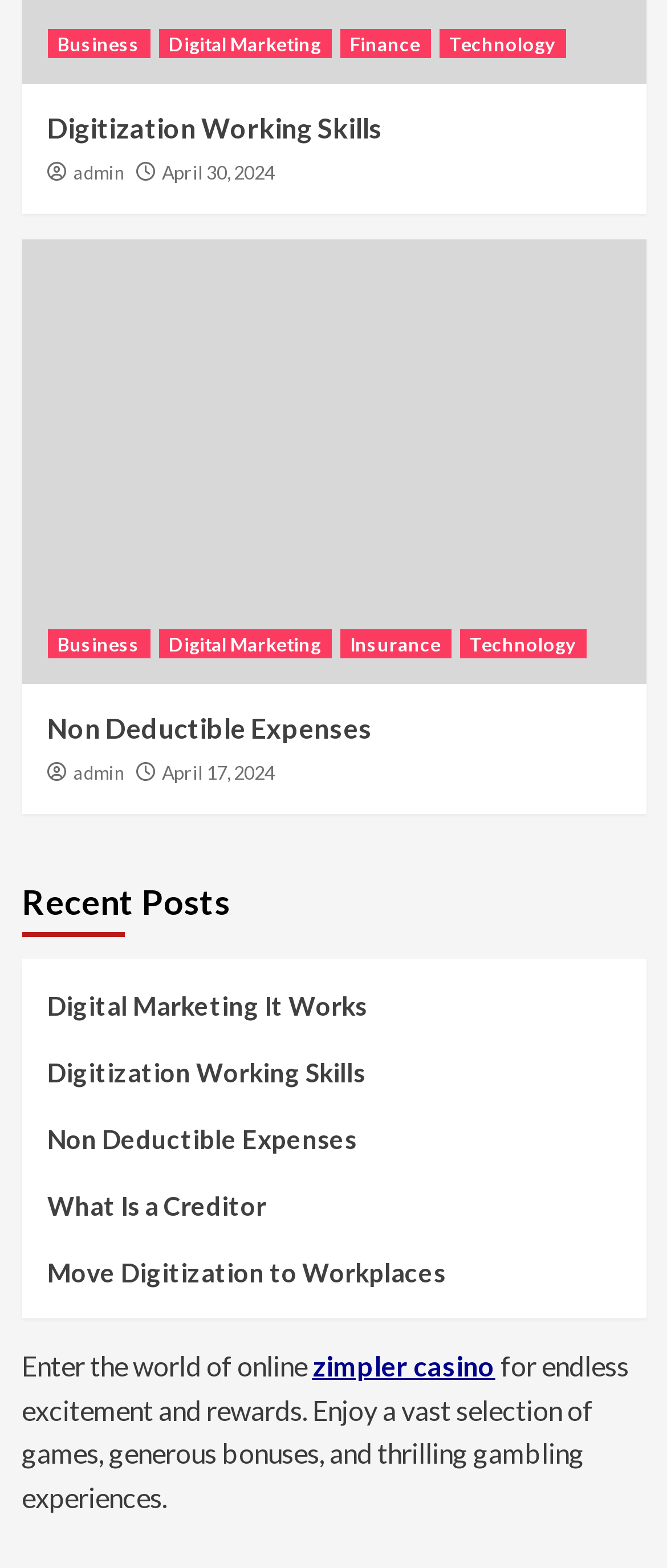How many categories are listed?
Look at the screenshot and respond with a single word or phrase.

4